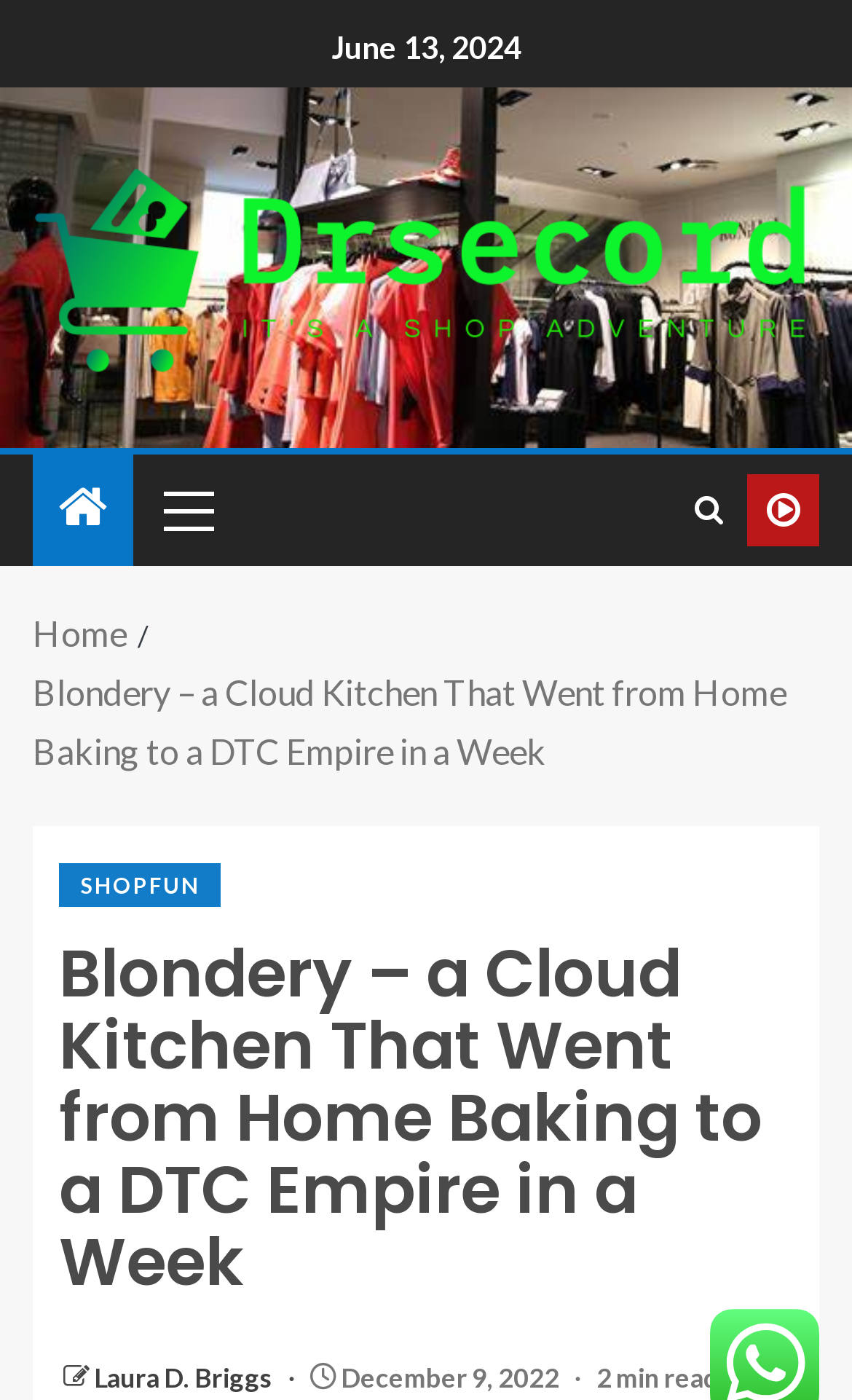What is the date of the article?
Provide a detailed answer to the question, using the image to inform your response.

I found the date of the article by looking at the StaticText element with the content 'December 9, 2022' which is located at the bottom of the webpage.